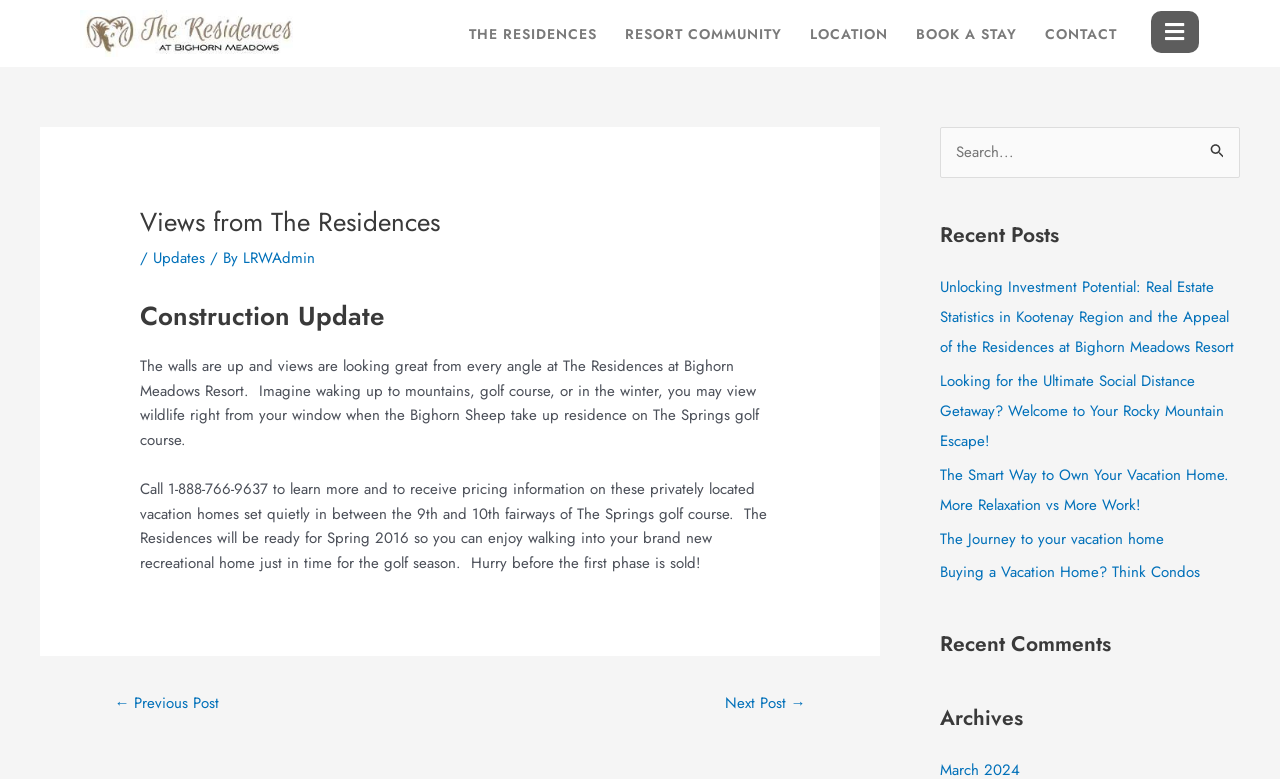What is the phone number to learn more? Refer to the image and provide a one-word or short phrase answer.

1-888-766-9637